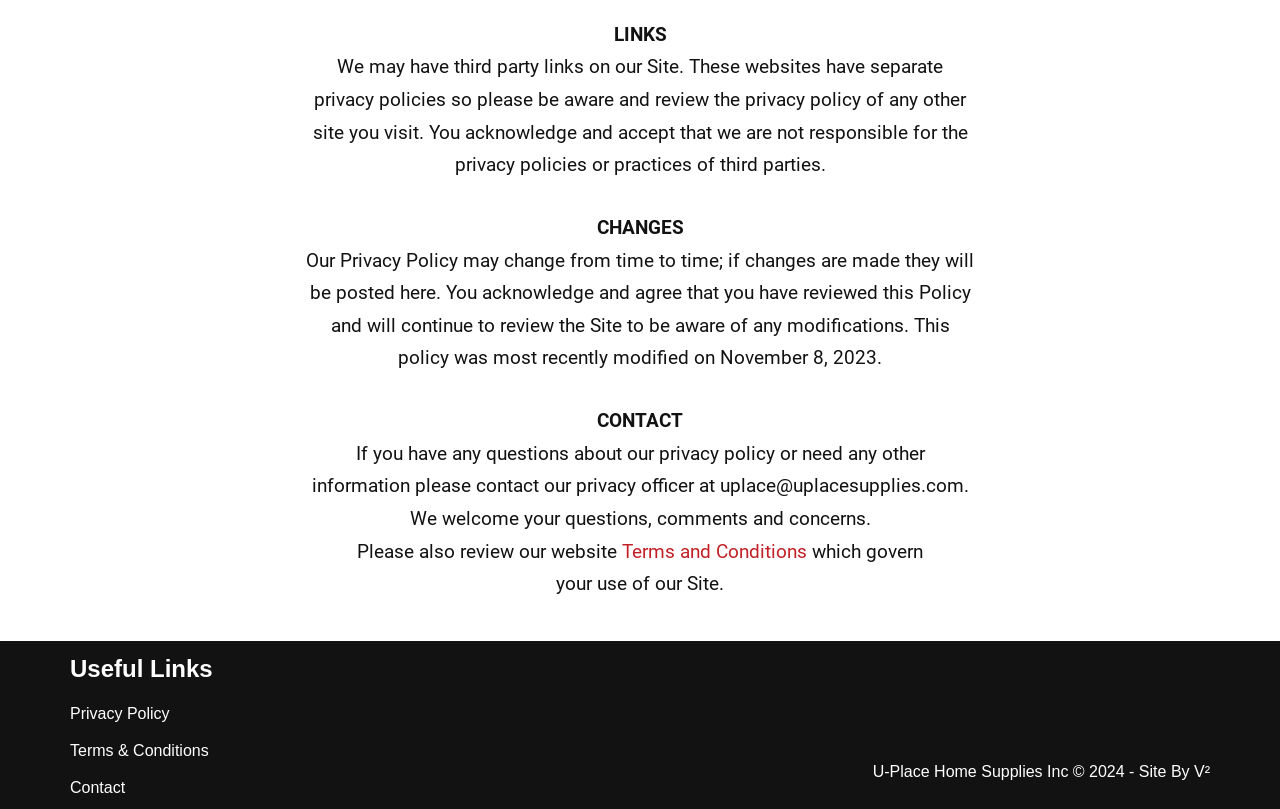How to contact the privacy officer?
Using the image as a reference, answer the question in detail.

I found the contact information of the privacy officer by reading the text 'If you have any questions about our privacy policy or need any other information please contact our privacy officer at uplace@uplacesupplies.com.' which is located in the lower middle part of the webpage.